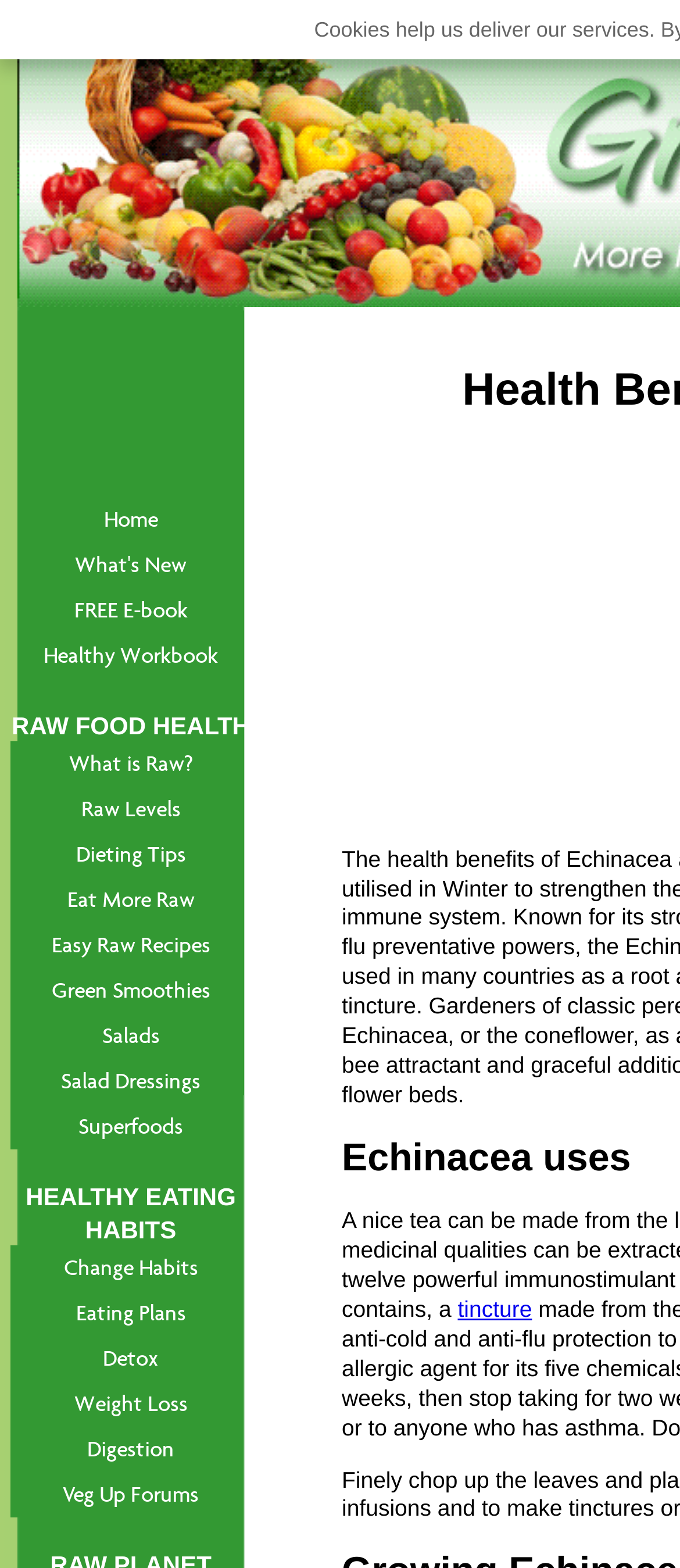Identify the webpage's primary heading and generate its text.

Health Benefits of Echinacea